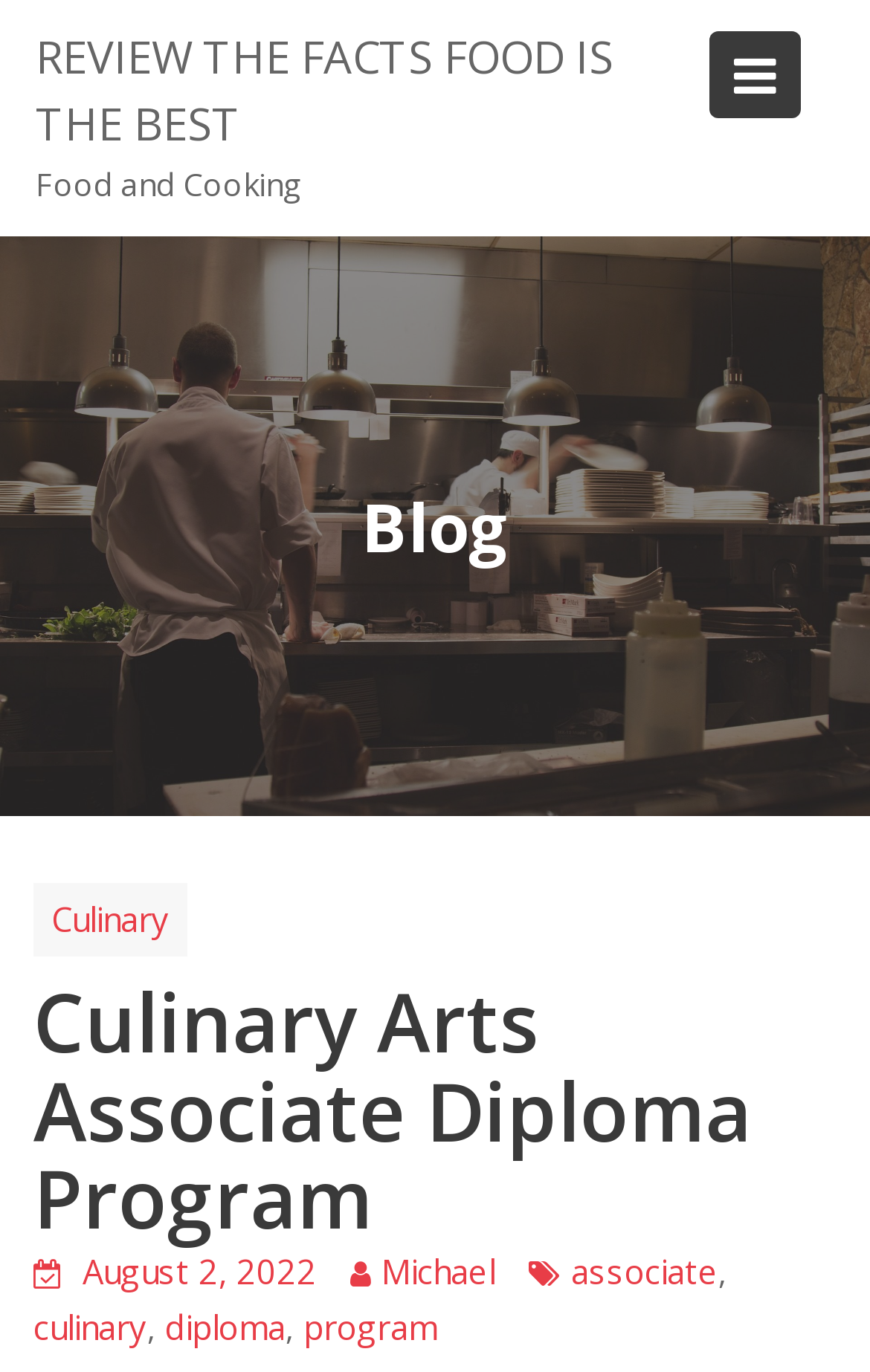Please identify the bounding box coordinates of the element I need to click to follow this instruction: "Click the culinary link".

[0.038, 0.951, 0.169, 0.984]